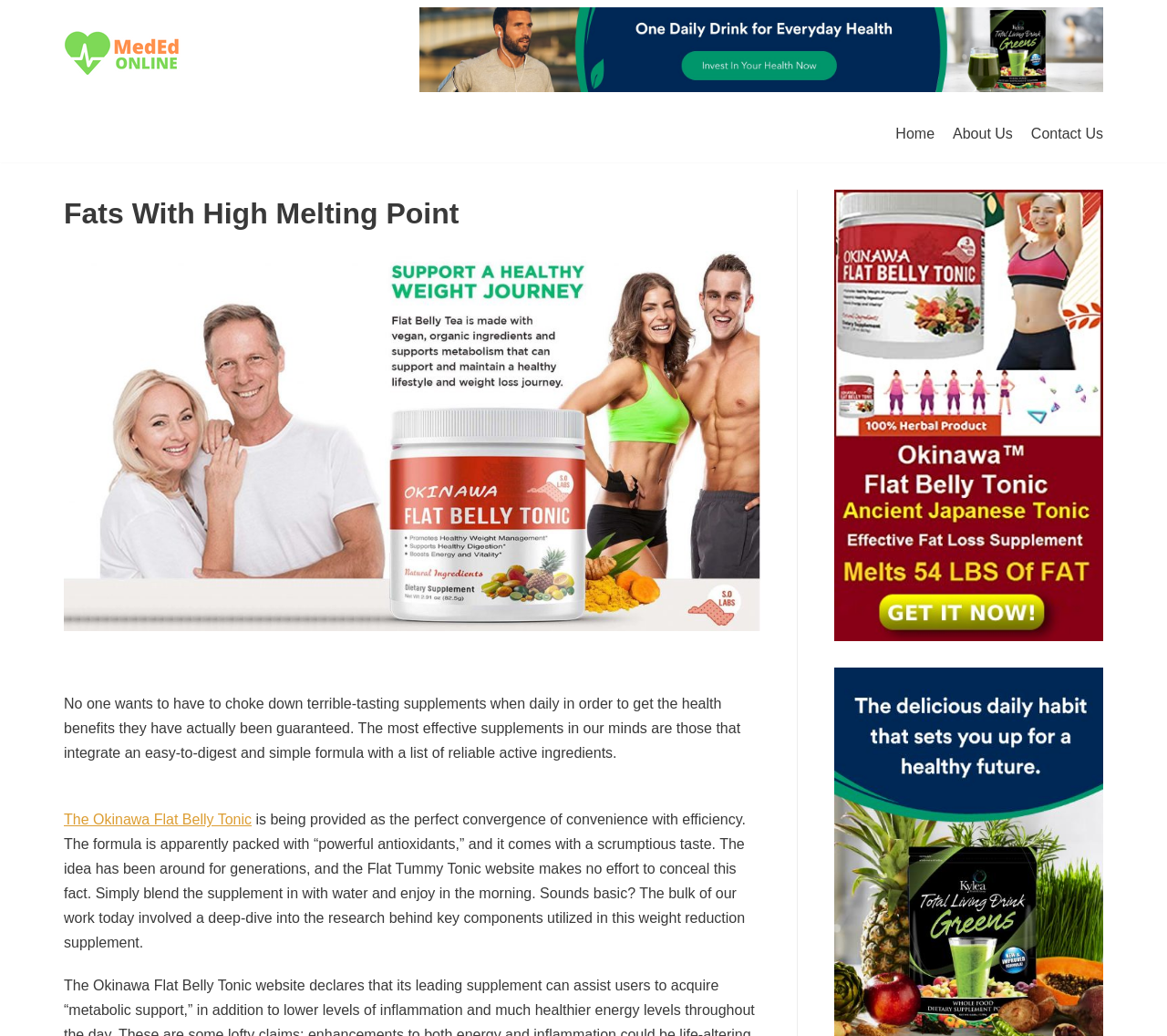Bounding box coordinates are specified in the format (top-left x, top-left y, bottom-right x, bottom-right y). All values are floating point numbers bounded between 0 and 1. Please provide the bounding box coordinate of the region this sentence describes: Contact Us

[0.883, 0.118, 0.945, 0.141]